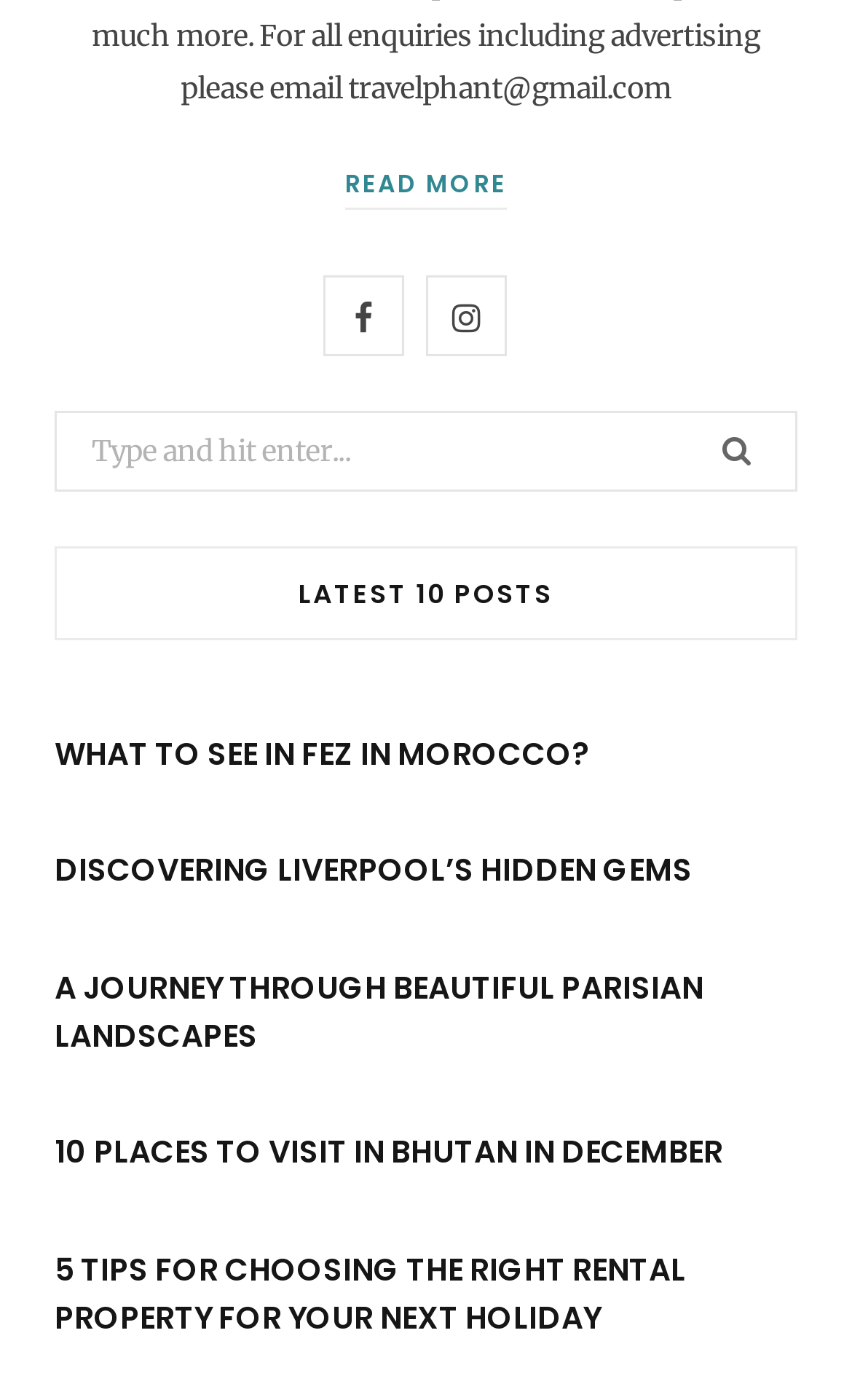How many posts are listed on the webpage?
Respond to the question with a single word or phrase according to the image.

5